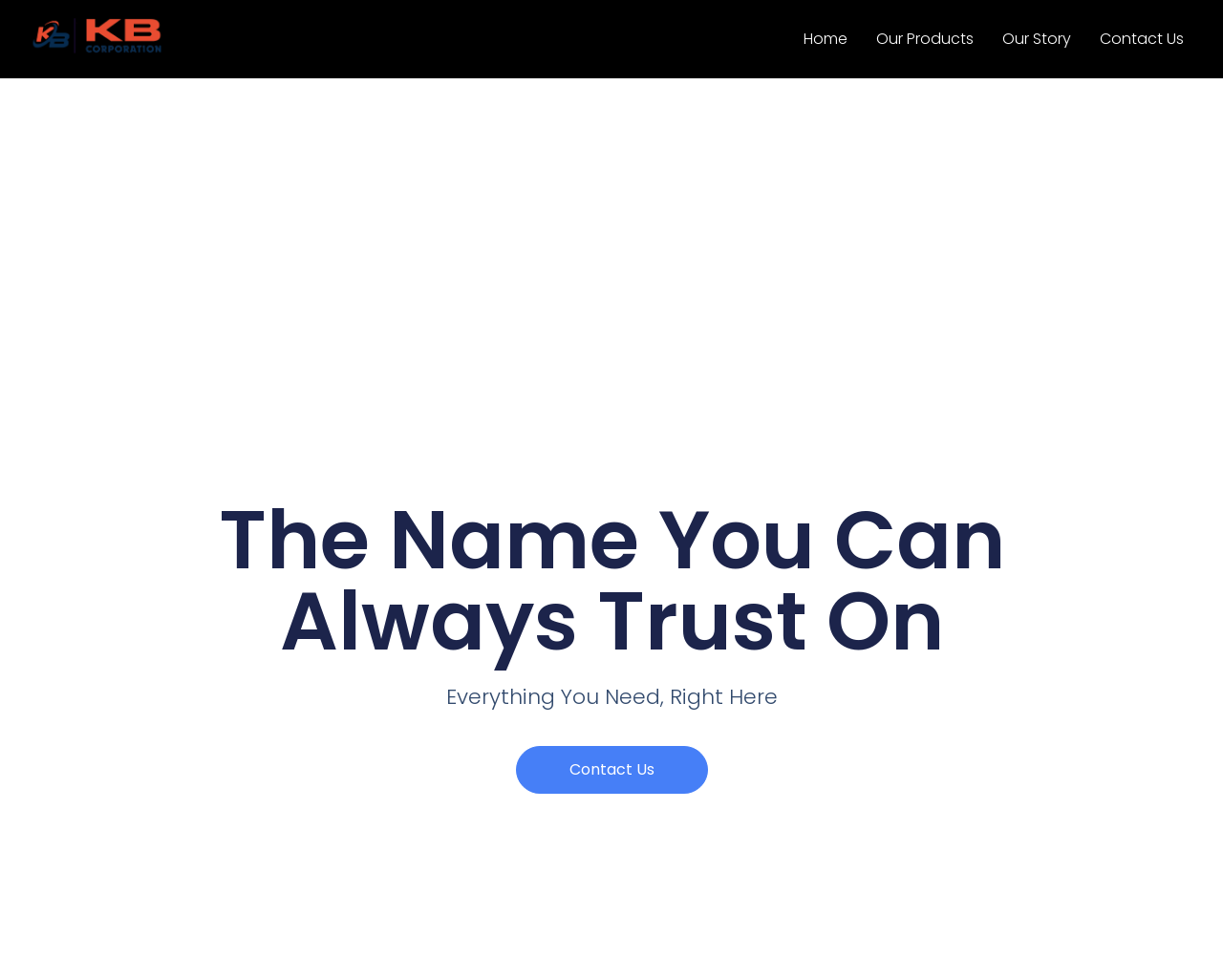Articulate a complete and detailed caption of the webpage elements.

The webpage is about KB Corporation. At the top left, there is a link and an image, both labeled as "KB Corporation", which suggests that it might be a logo. 

On the top right, there are four links in a row, namely "Home", "Our Products", "Our Story", and "Contact Us", which likely serve as the main navigation menu.

Below the navigation menu, there are two headings. The first heading, "The Name You Can Always Trust On", is located at the top center of the page. The second heading, "Everything You Need, Right Here", is positioned below the first one, still at the center of the page.

At the bottom center of the page, there is a button labeled "Contact Us", which is likely a call-to-action element.